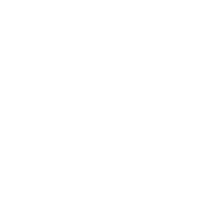Thoroughly describe the content and context of the image.

The image features a prominent visual element related to Go Gears, a company specializing in high-quality, stylish garments and promotional products. This logo or graphic likely represents the brand, which prides itself on maintaining consistent quality and affordability. The surrounding text on the webpage highlights the company's dedication to excellent customer service, emphasizing their commitment to understanding client needs and meeting deadlines. The overall context suggests a focus on professionalism and a wide selection of clothing options, complemented by visual branding that reinforces their identity in the marketplace.